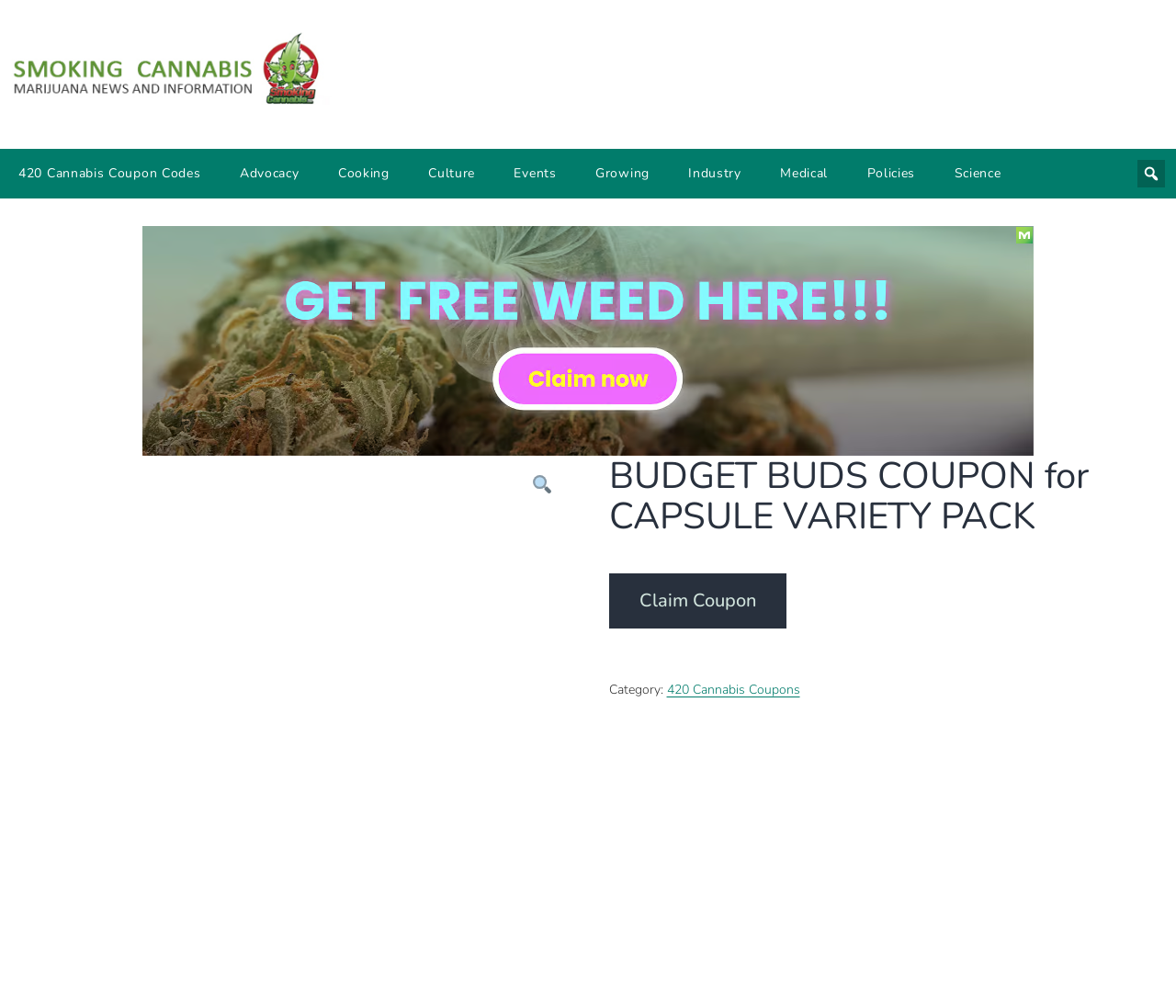Please provide a comprehensive response to the question based on the details in the image: What is the name of the website?

I determined the answer by looking at the top-left corner of the webpage, where I found a link with the text 'SmokingCannabis.com' and an image with the same name.